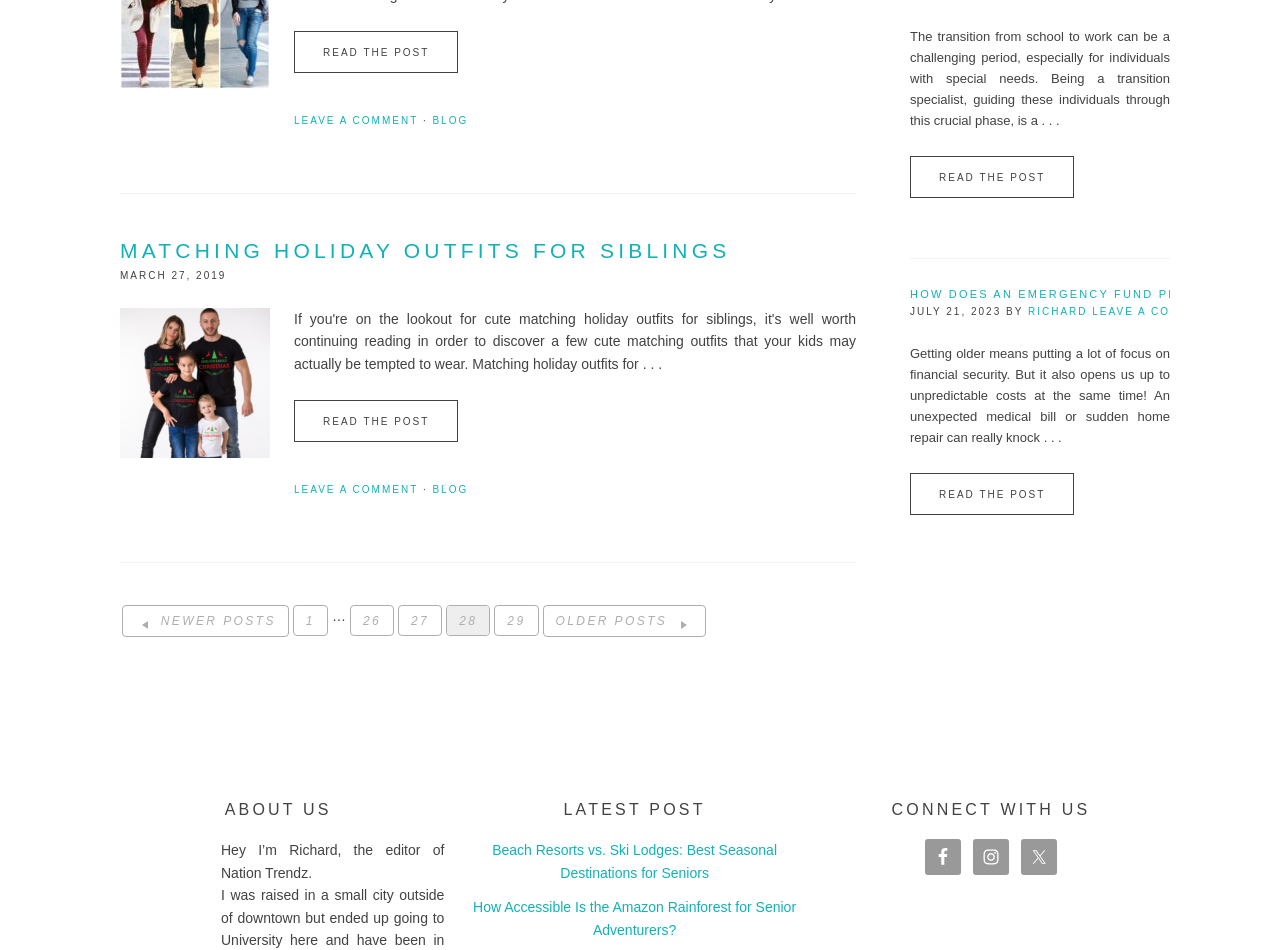Determine the bounding box coordinates of the region that needs to be clicked to achieve the task: "Leave a comment on the blog post".

[0.23, 0.509, 0.327, 0.521]